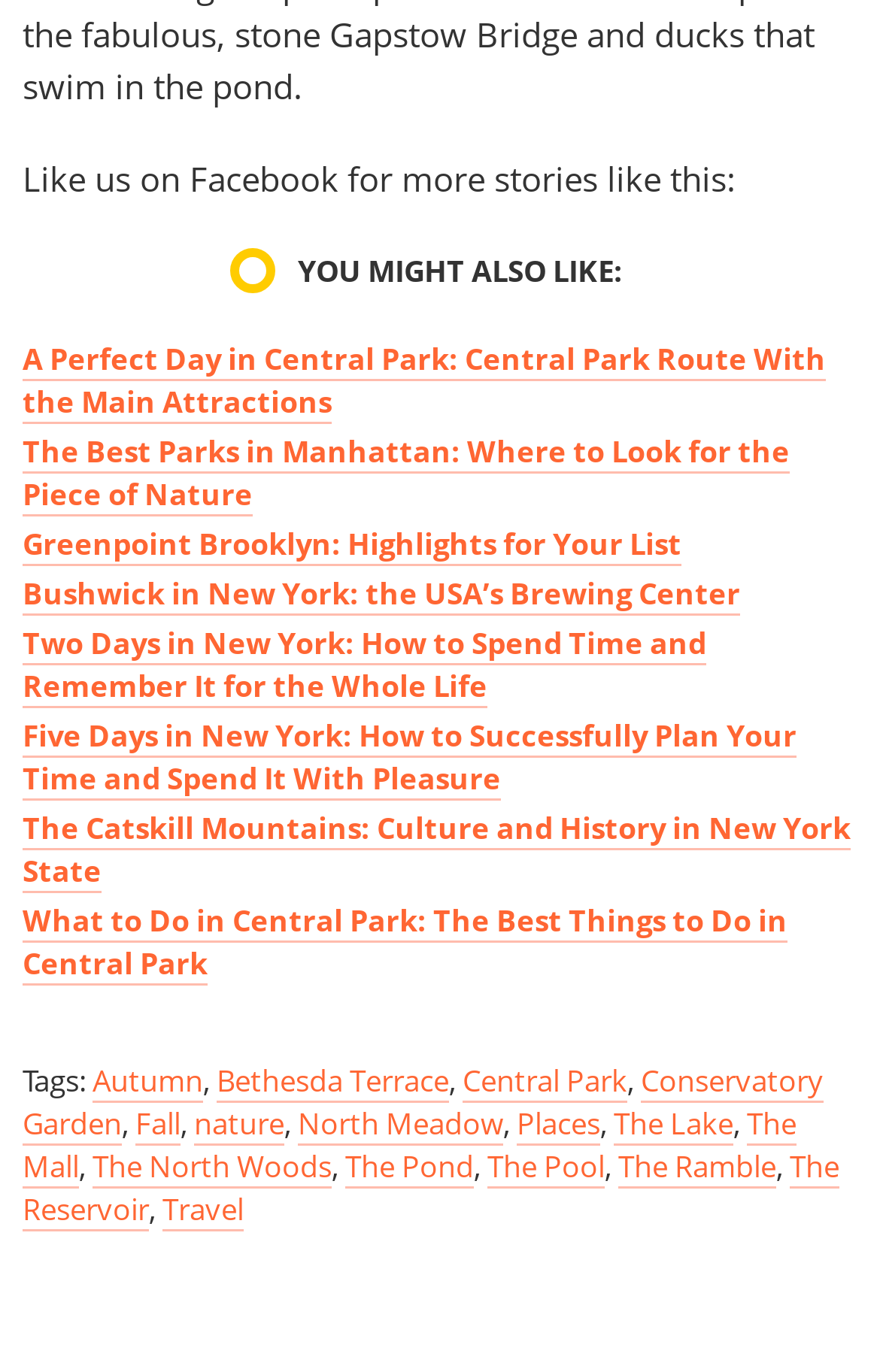Please identify the bounding box coordinates of the element that needs to be clicked to execute the following command: "View more stories about Central Park". Provide the bounding box using four float numbers between 0 and 1, formatted as [left, top, right, bottom].

[0.526, 0.772, 0.713, 0.803]